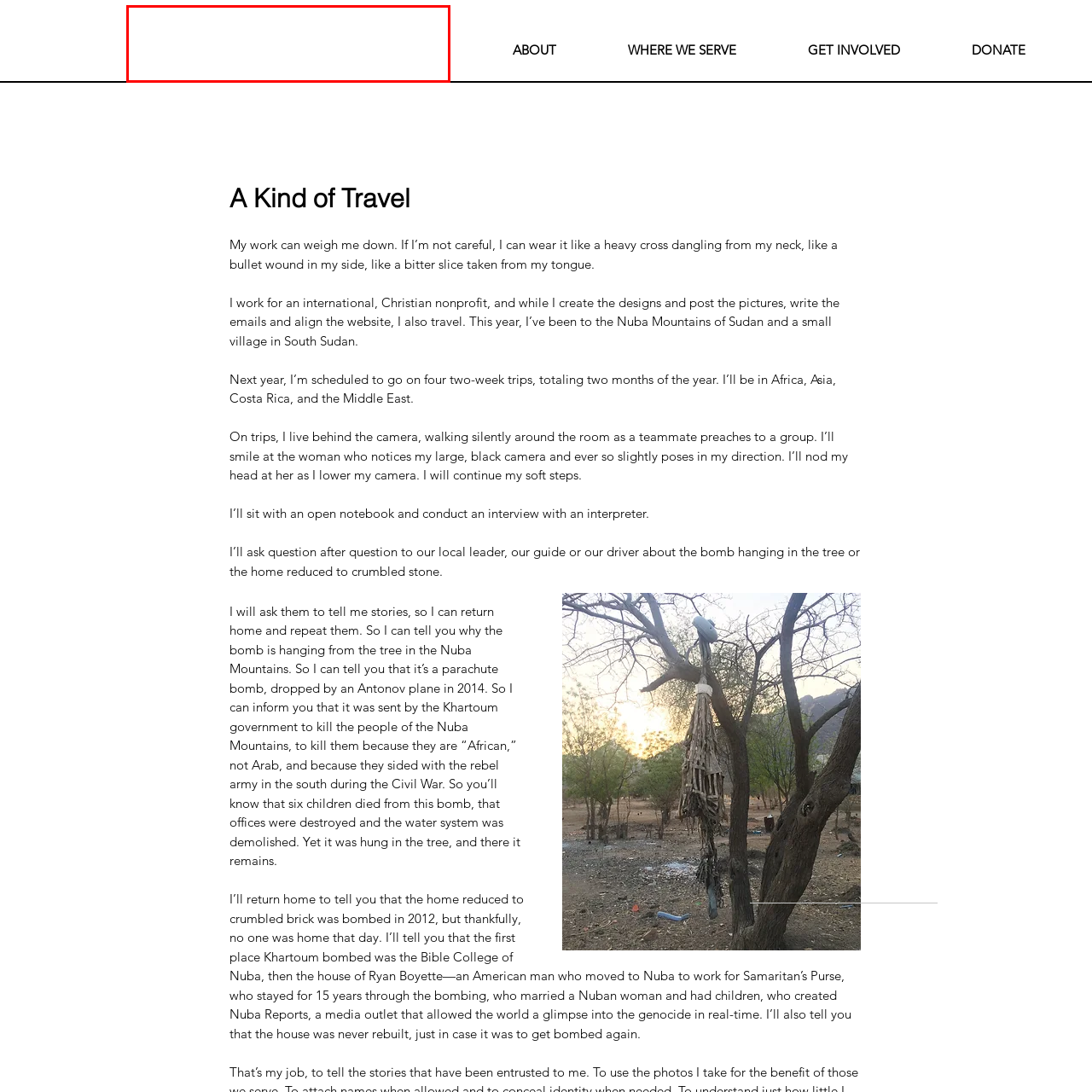What is the purpose of the image?
Analyze the image highlighted by the red bounding box and give a detailed response to the question using the information from the image.

The accompanying text suggests that the mission of the image is to inform and connect those at home with the realities faced by communities around the world, implying that the purpose of the image is to raise awareness and build connections.